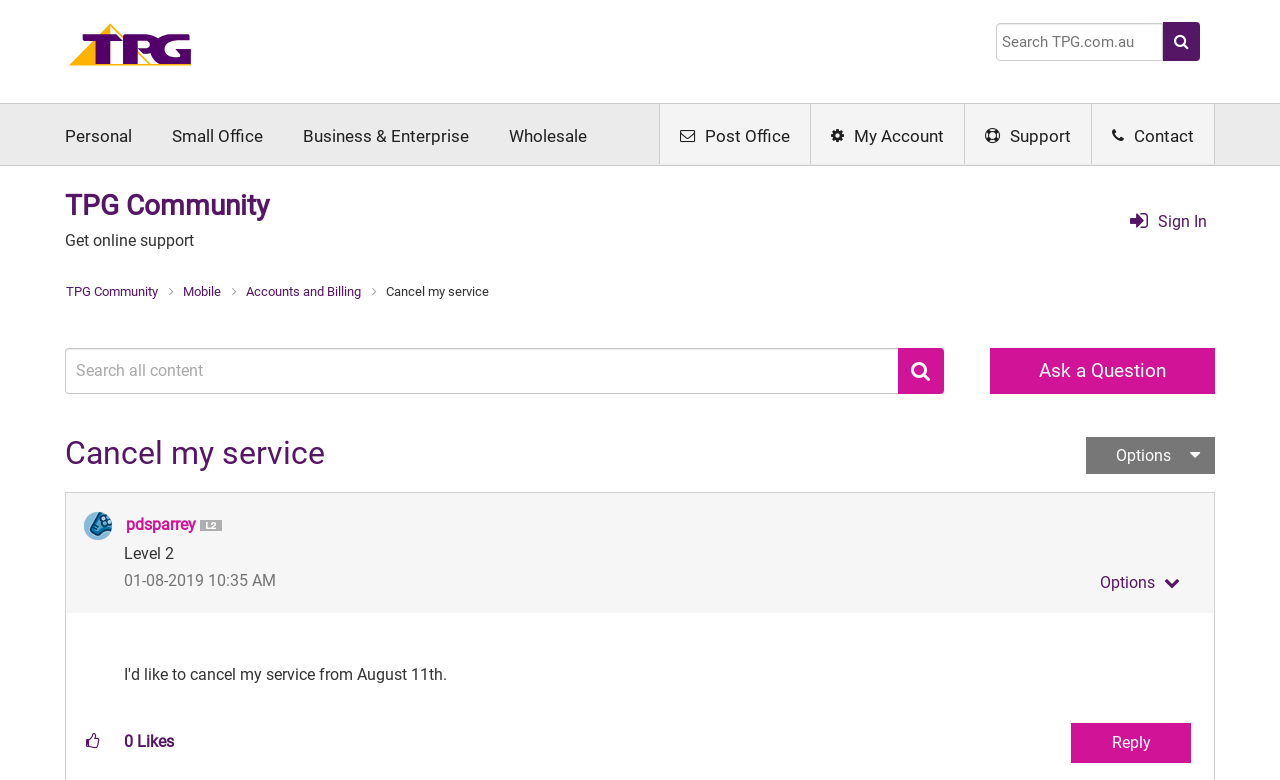Determine the bounding box coordinates for the area that should be clicked to carry out the following instruction: "Search for something".

None